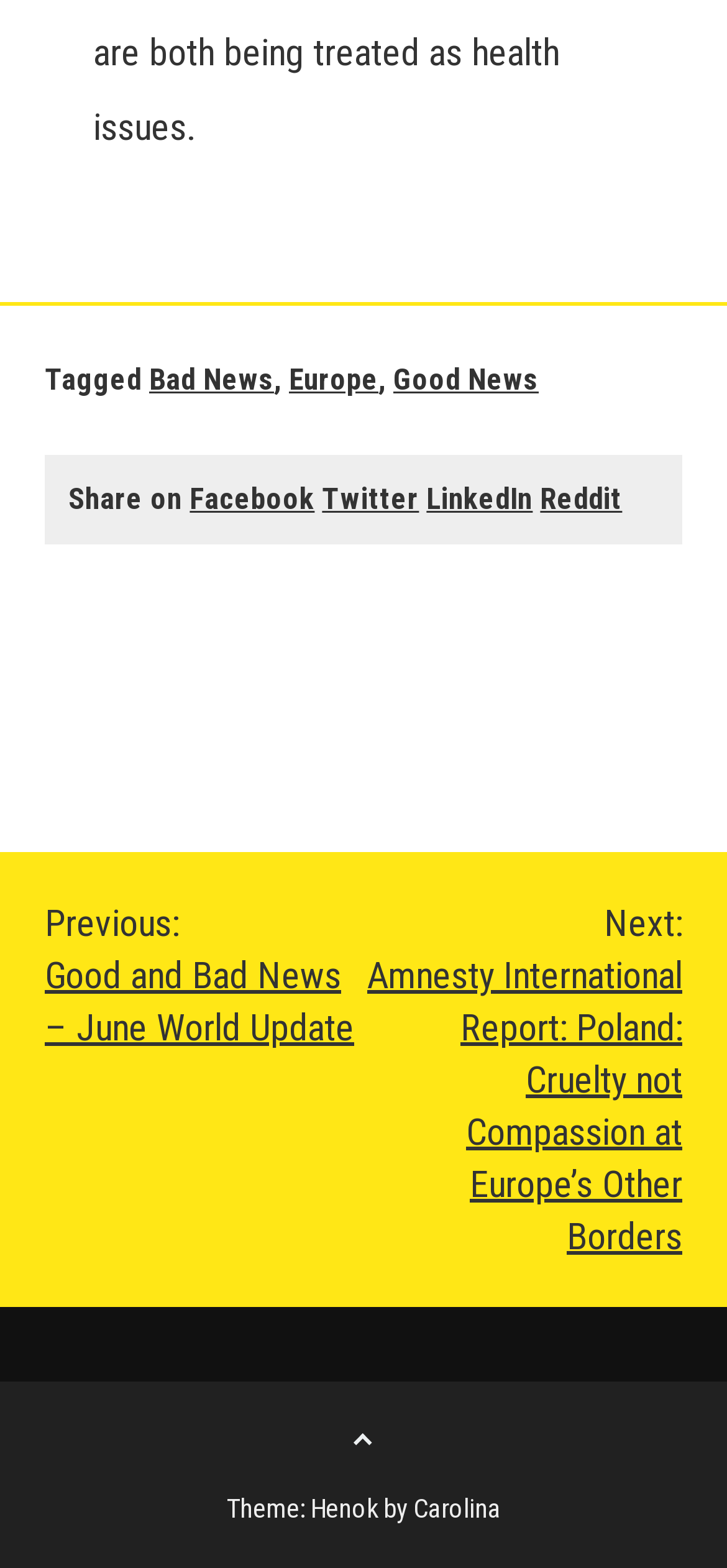Please mark the bounding box coordinates of the area that should be clicked to carry out the instruction: "View previous post".

[0.062, 0.572, 0.5, 0.67]